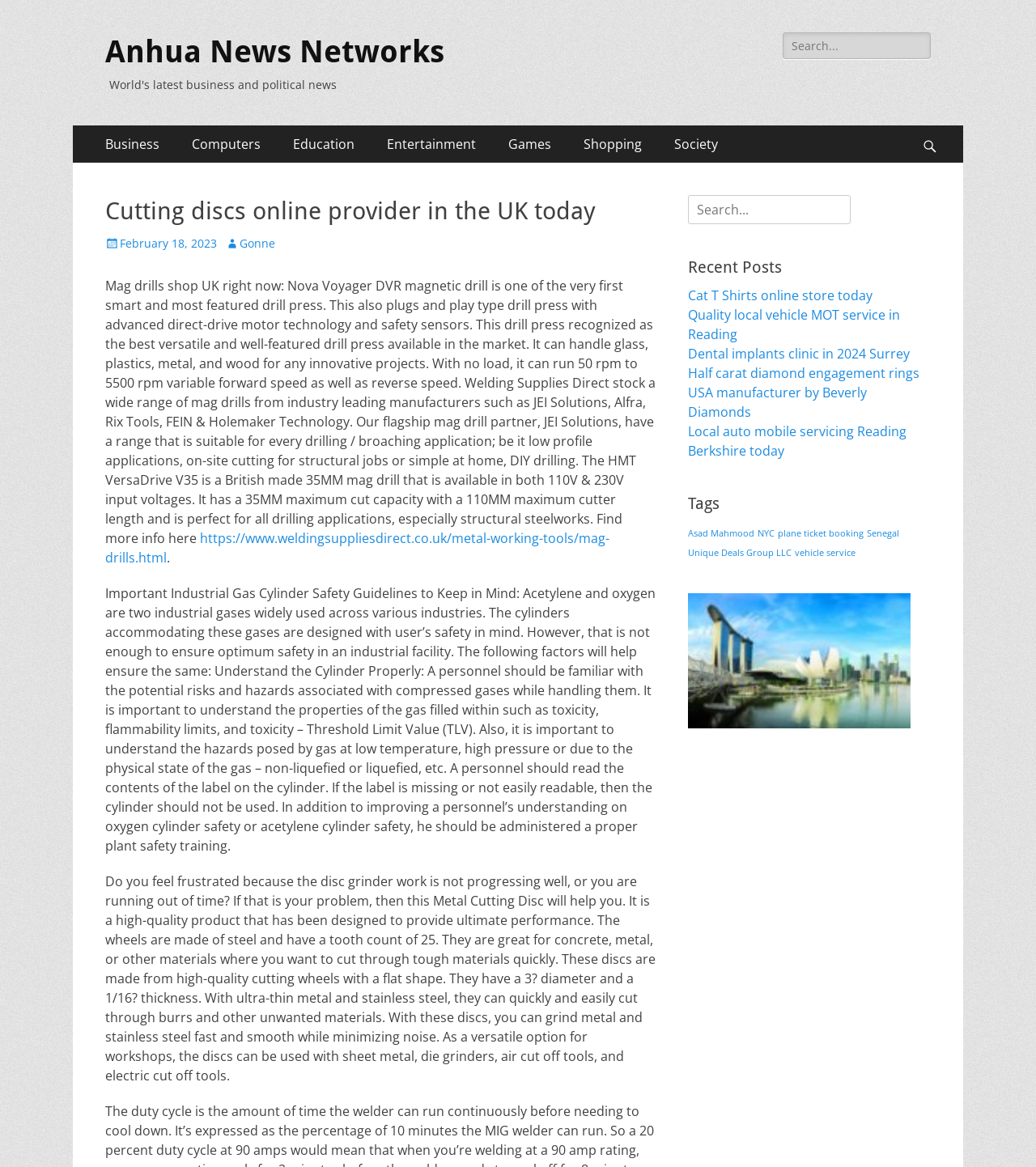Find the bounding box coordinates for the HTML element specified by: "February 18, 2023February 28, 2023".

[0.102, 0.202, 0.209, 0.215]